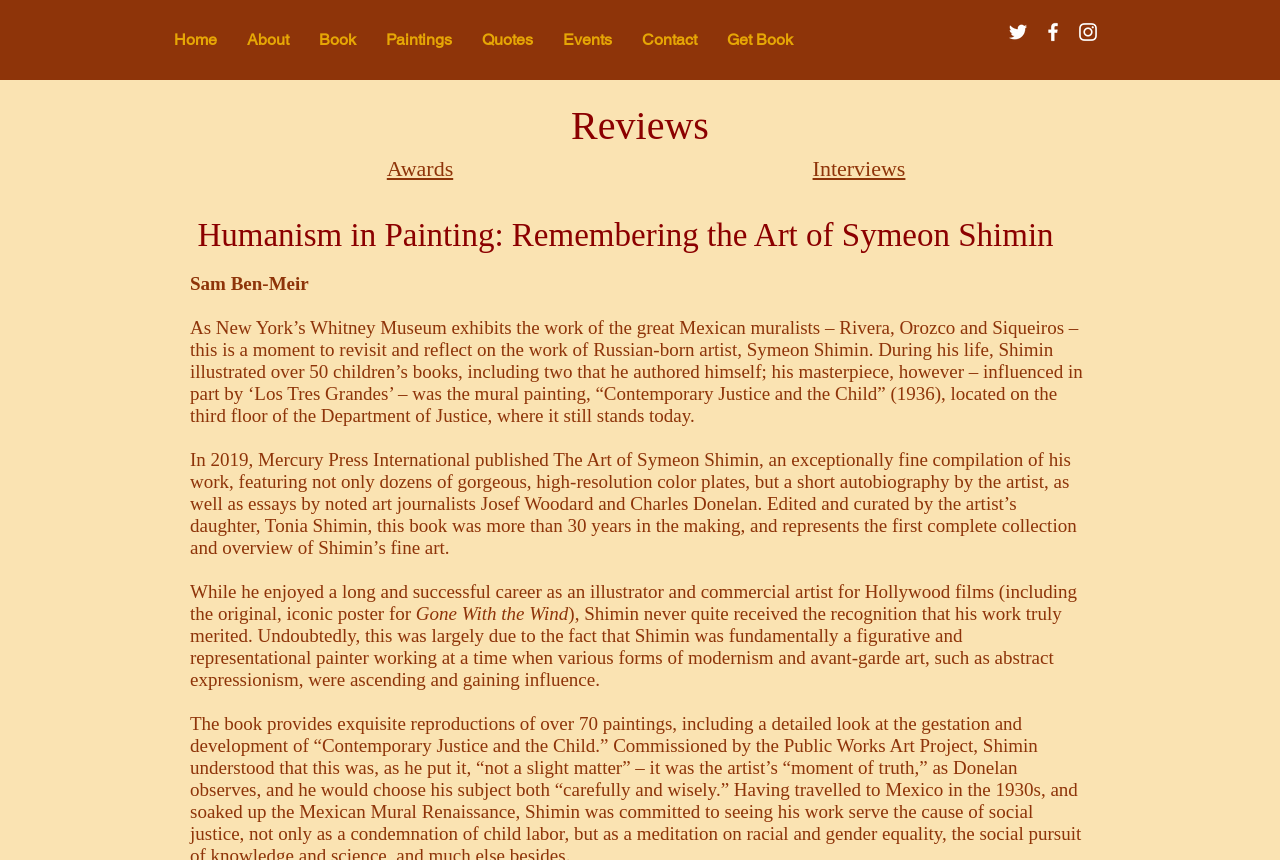Using the information shown in the image, answer the question with as much detail as possible: What is the title of the book about Symeon Shimin's art?

I found the answer by reading the paragraph that mentions the book's publication in 2019. The paragraph states that the book is titled 'The Art of Symeon Shimin' and features a collection of the artist's work.